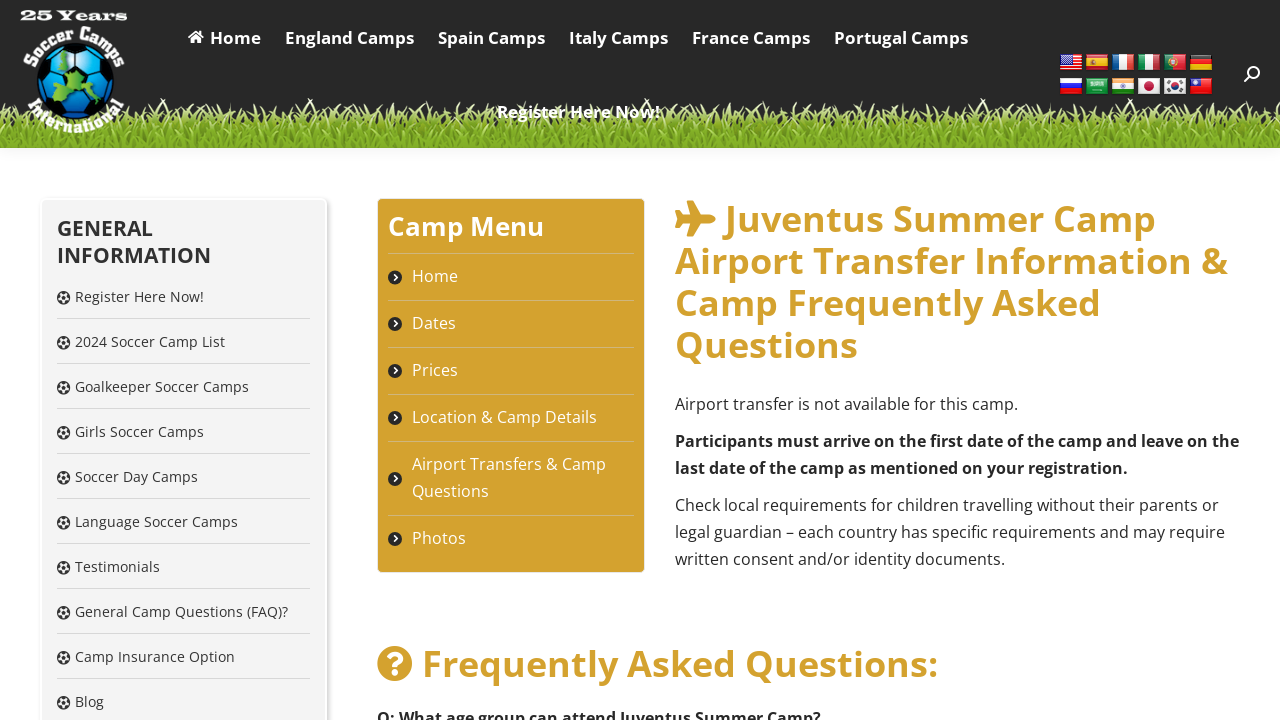Kindly provide the bounding box coordinates of the section you need to click on to fulfill the given instruction: "Check recent posts".

None